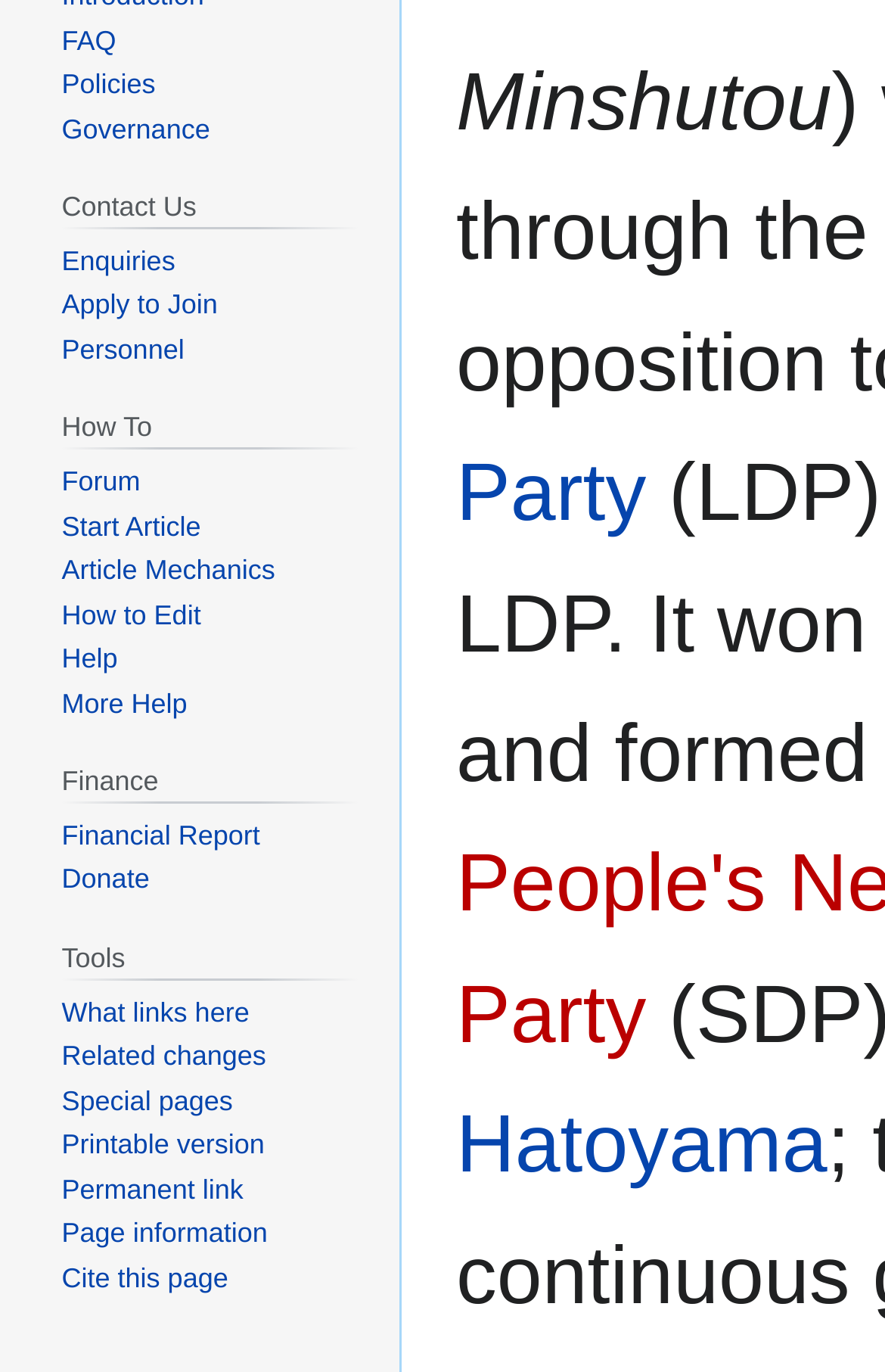Based on the element description Donate, identify the bounding box coordinates for the UI element. The coordinates should be in the format (top-left x, top-left y, bottom-right x, bottom-right y) and within the 0 to 1 range.

[0.07, 0.63, 0.169, 0.653]